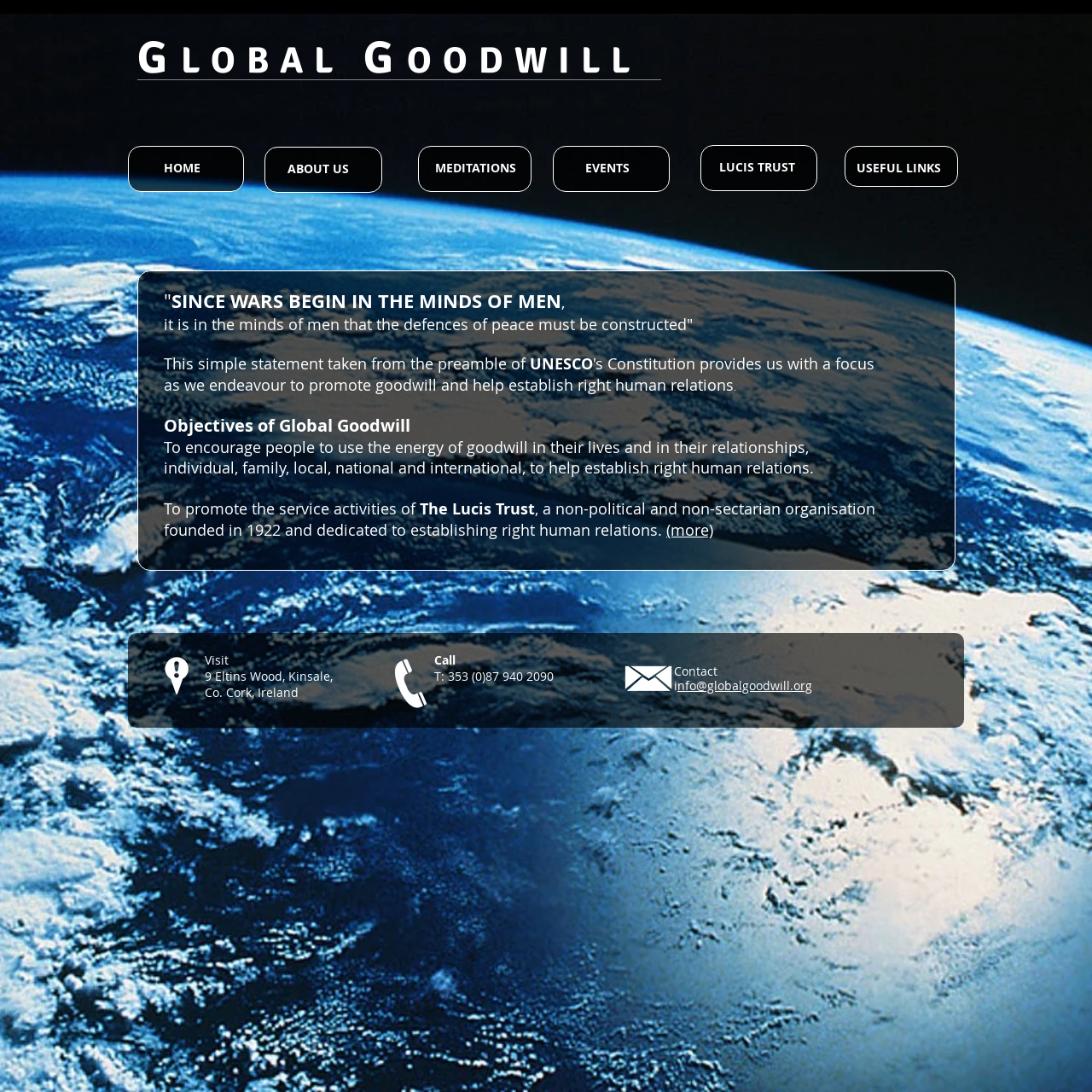Please reply with a single word or brief phrase to the question: 
What is the name of the non-political and non-sectarian organization mentioned?

The Lucis Trust